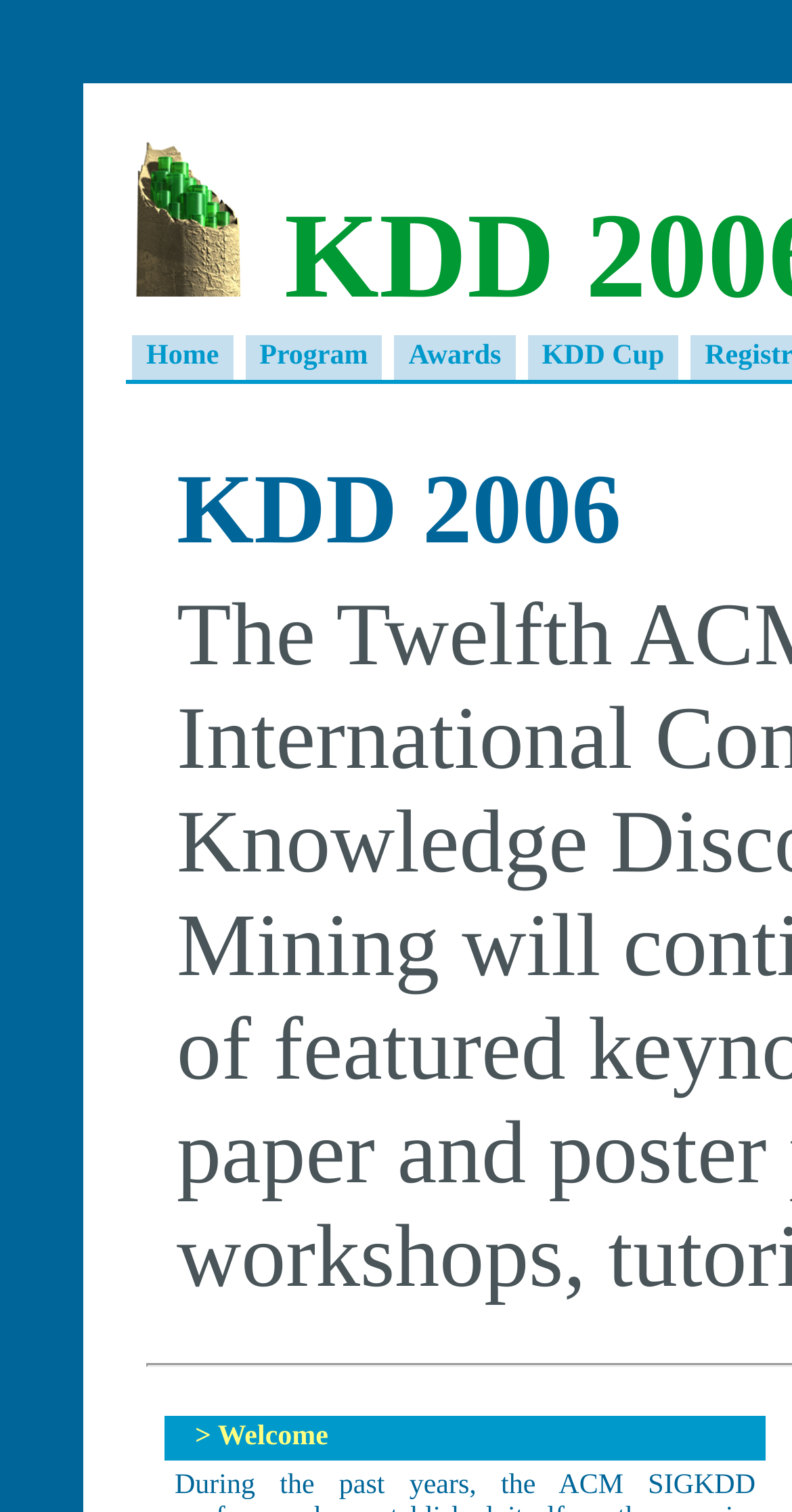Given the element description: "Program", predict the bounding box coordinates of the UI element it refers to, using four float numbers between 0 and 1, i.e., [left, top, right, bottom].

[0.328, 0.226, 0.465, 0.246]